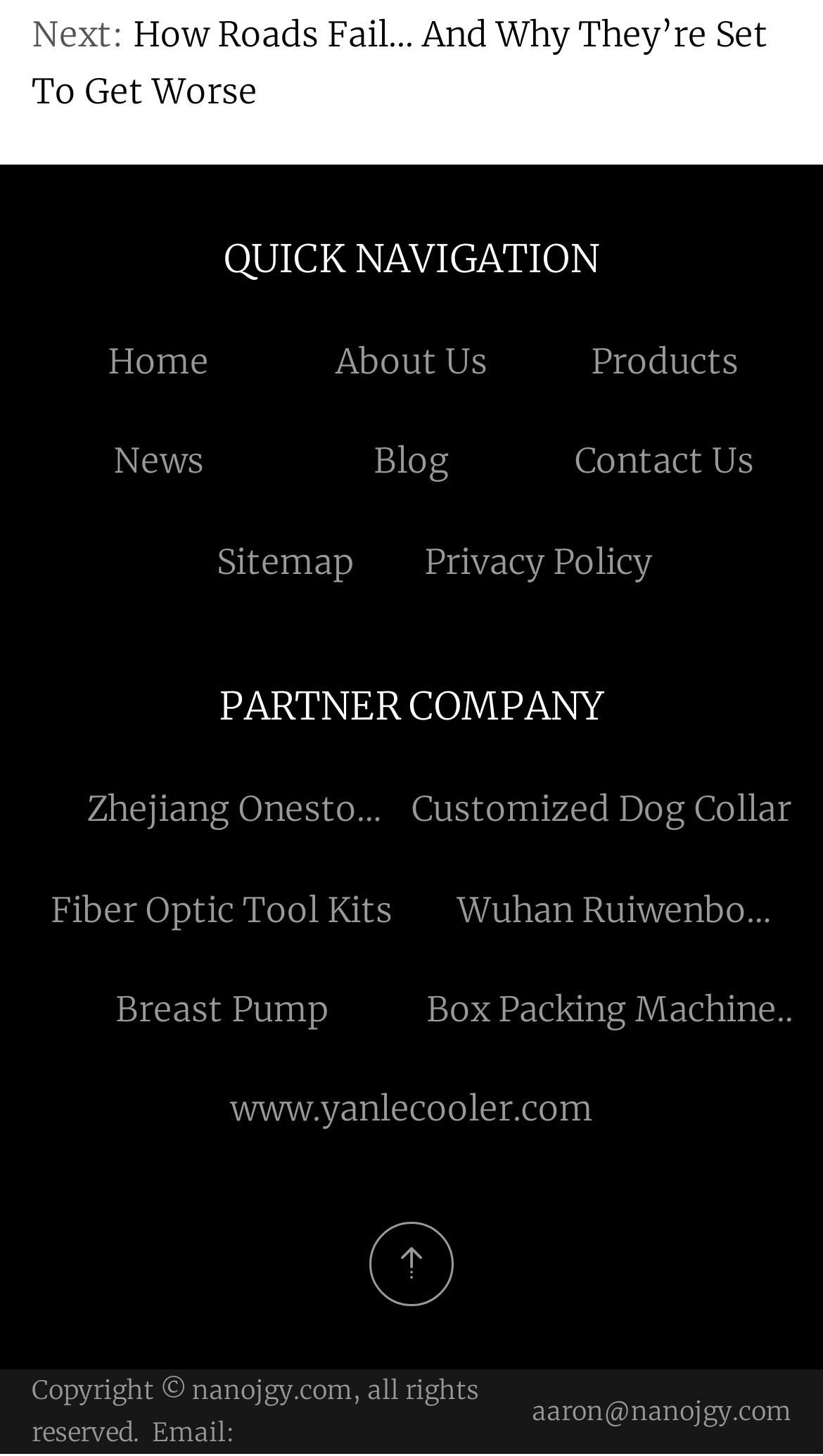Show me the bounding box coordinates of the clickable region to achieve the task as per the instruction: "Contact 'aaron@nanojgy.com'".

[0.646, 0.955, 0.962, 0.985]